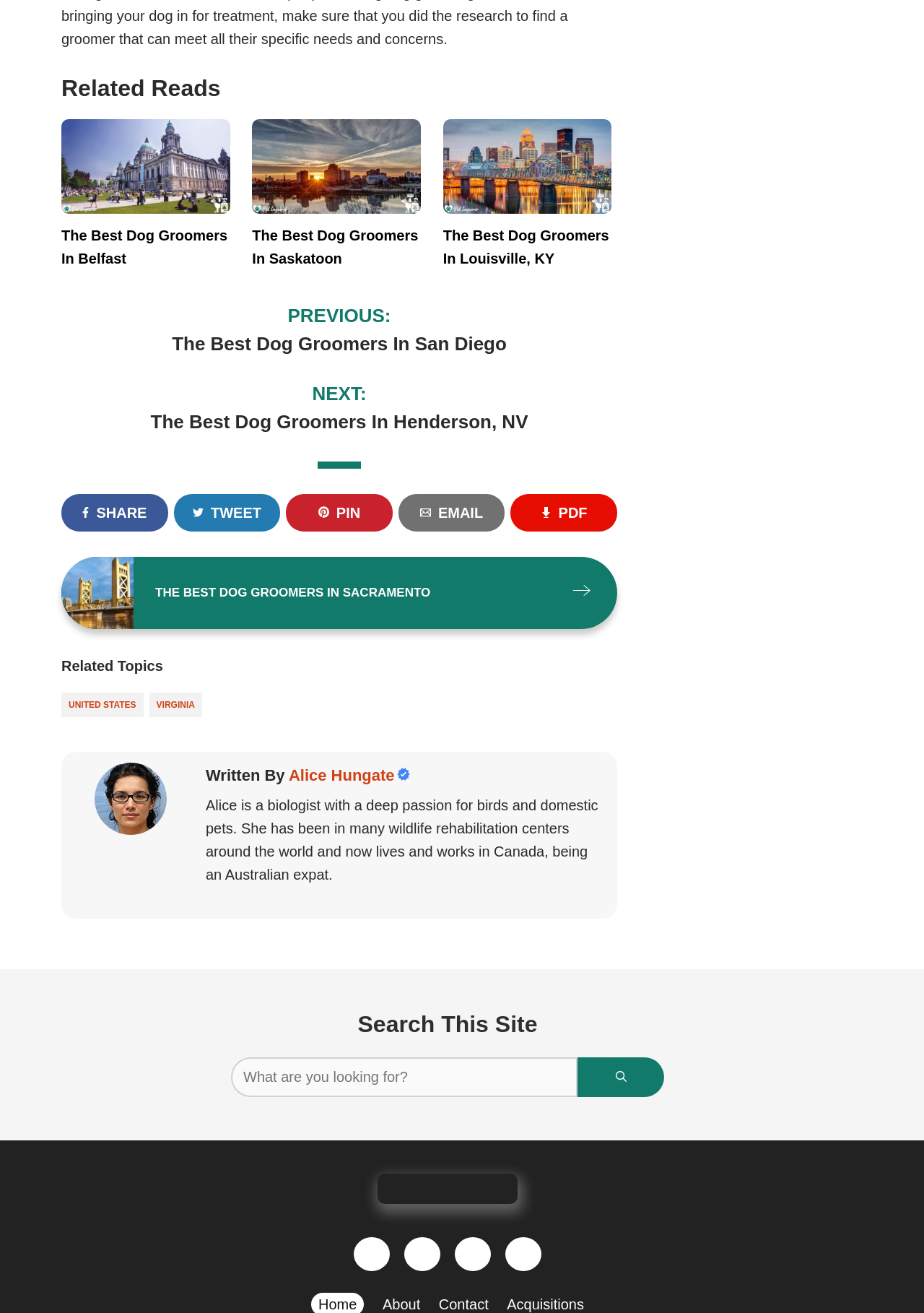Please provide a detailed answer to the question below by examining the image:
What is the category of the 'Tags' section?

The 'Tags' section is located below the 'Related Topics' section, and it contains links to specific categories, including UNITED STATES and VIRGINIA. These categories are likely related to the content of the webpage, which appears to be about dog groomers in different locations.